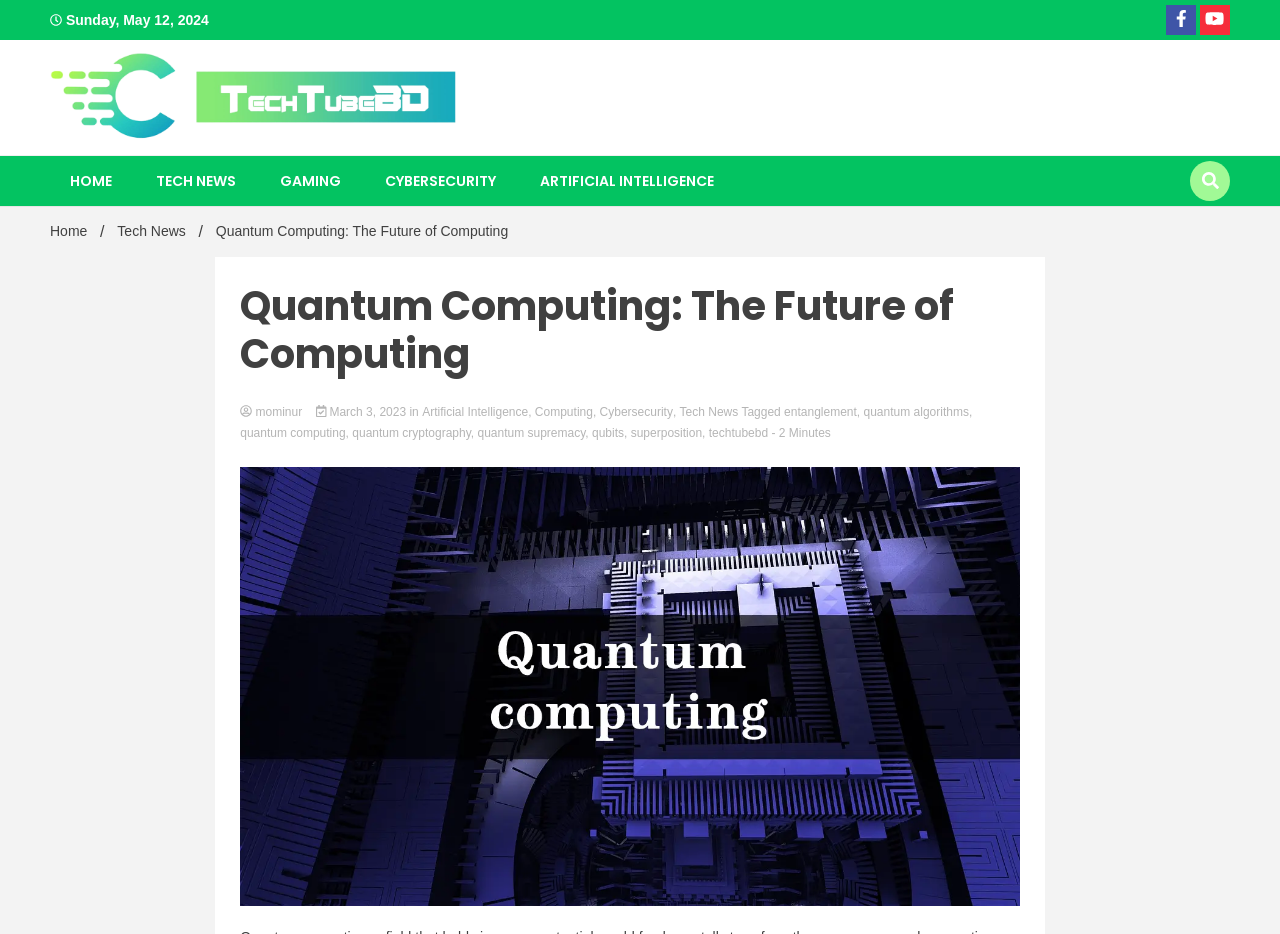Respond to the question with just a single word or phrase: 
How many categories are listed in the navigation menu?

5